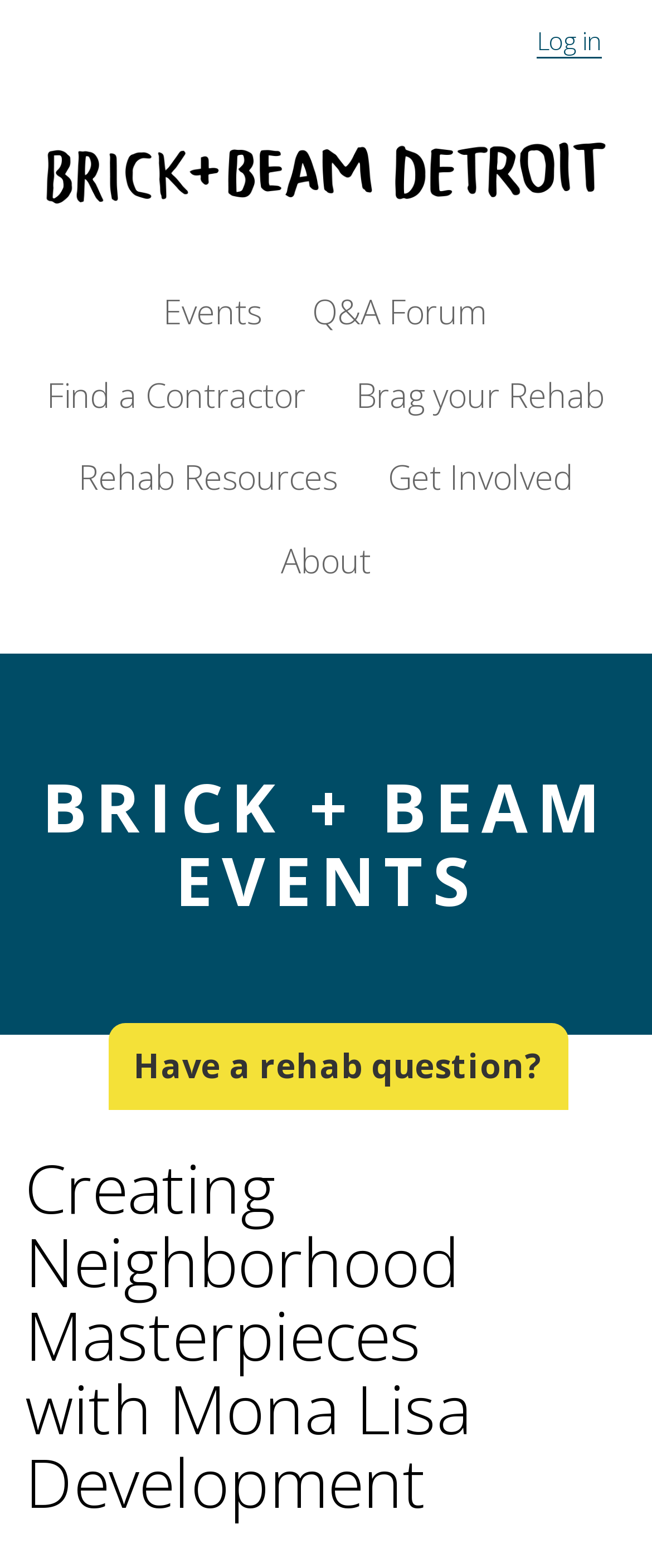Identify and provide the title of the webpage.

Brick + Beam Detroit